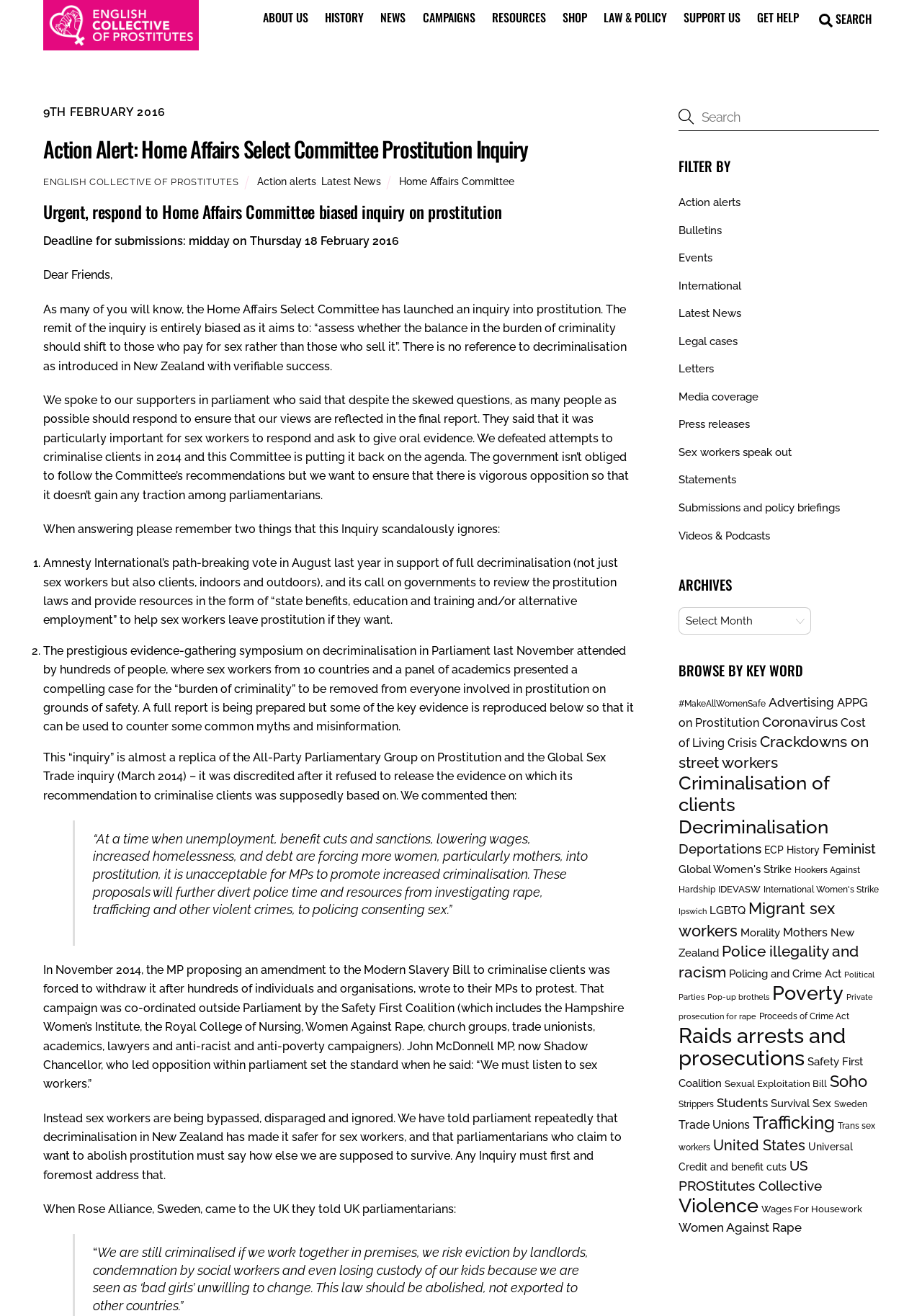Please look at the image and answer the question with a detailed explanation: What is the name of the organization?

The name of the organization can be found at the top left corner of the webpage, where it says 'English Collective of Prostitutes' in a link format.